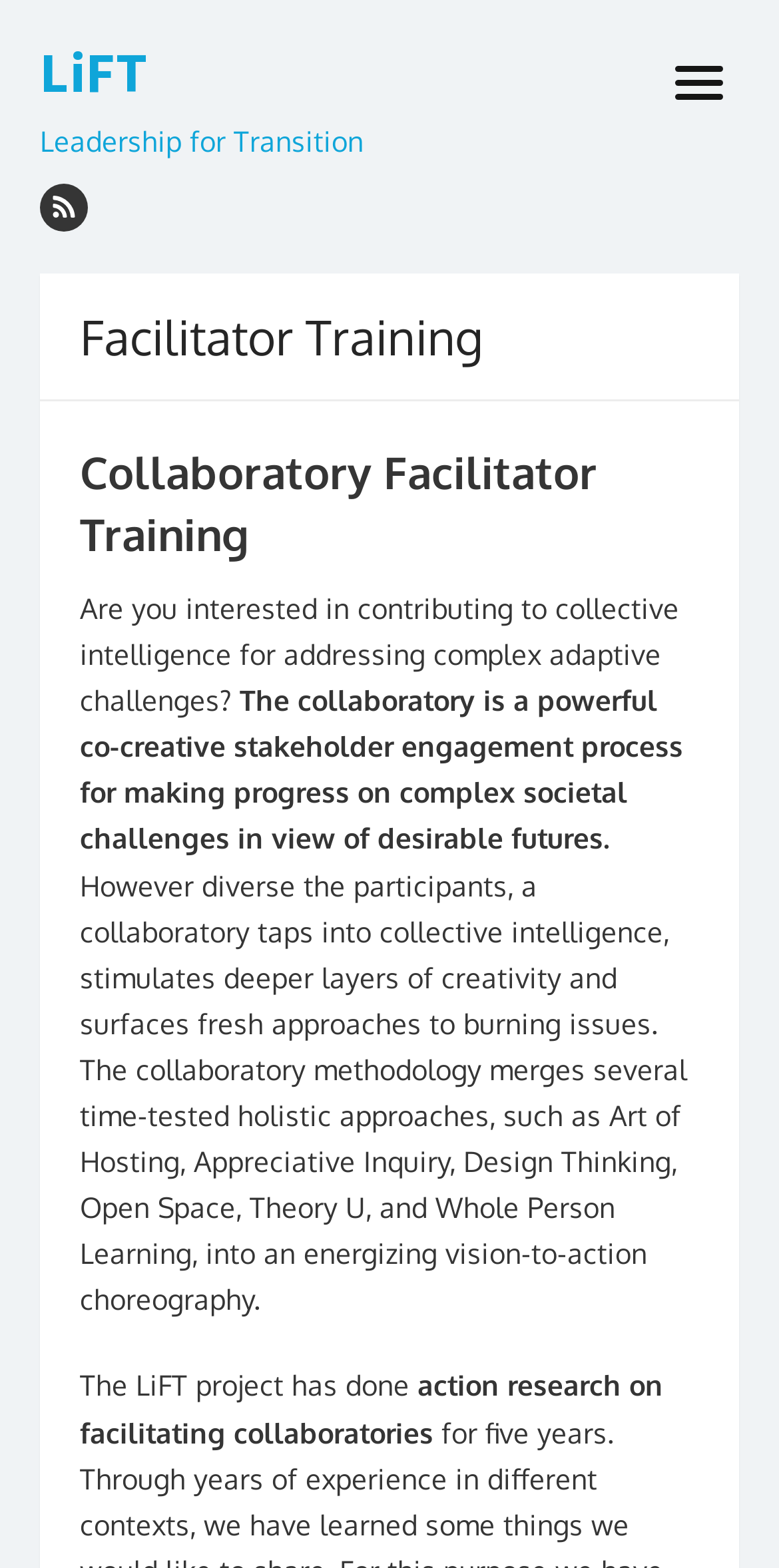Answer the following in one word or a short phrase: 
What is the name of the project?

LiFT